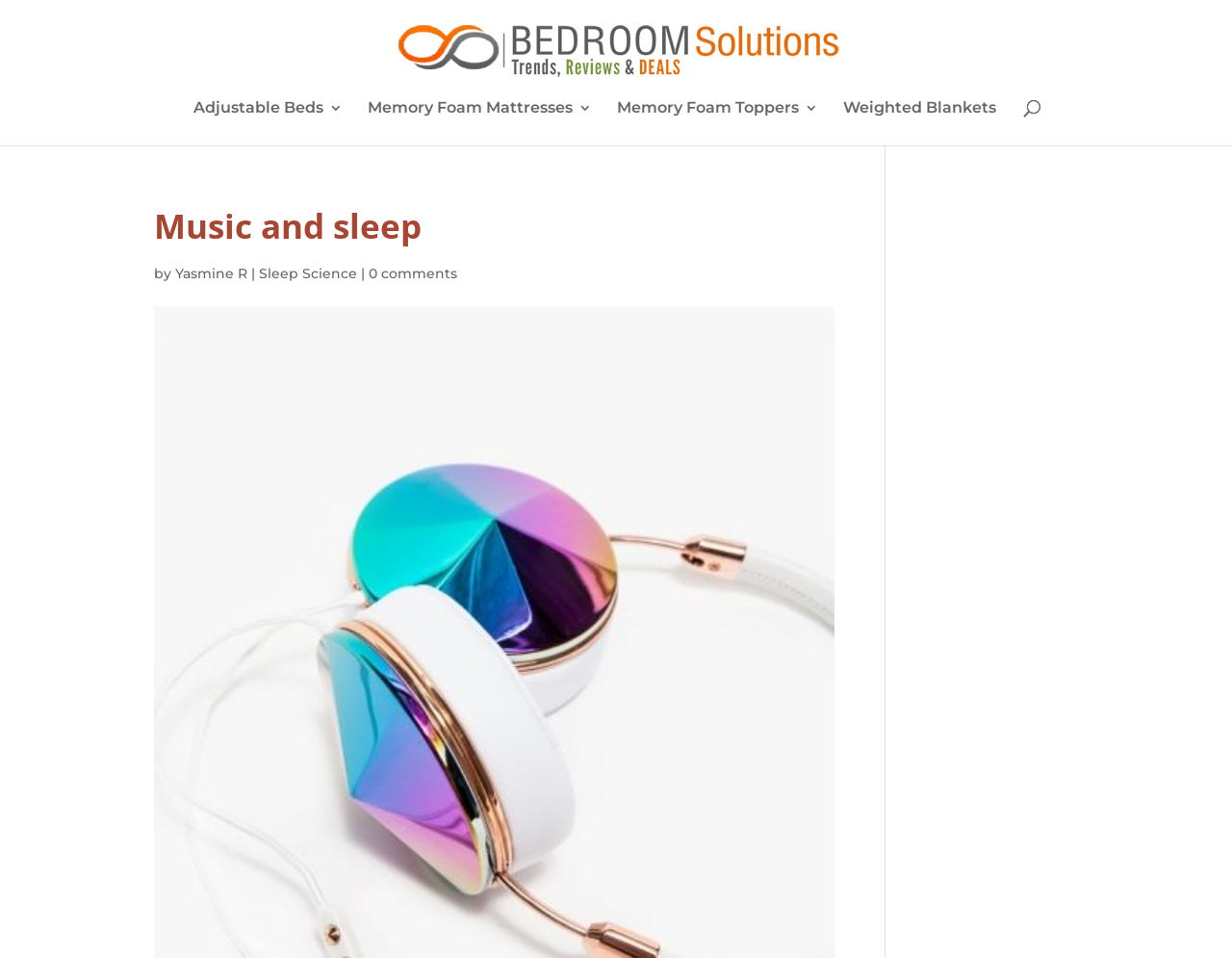Please find and generate the text of the main heading on the webpage.

Music and sleep